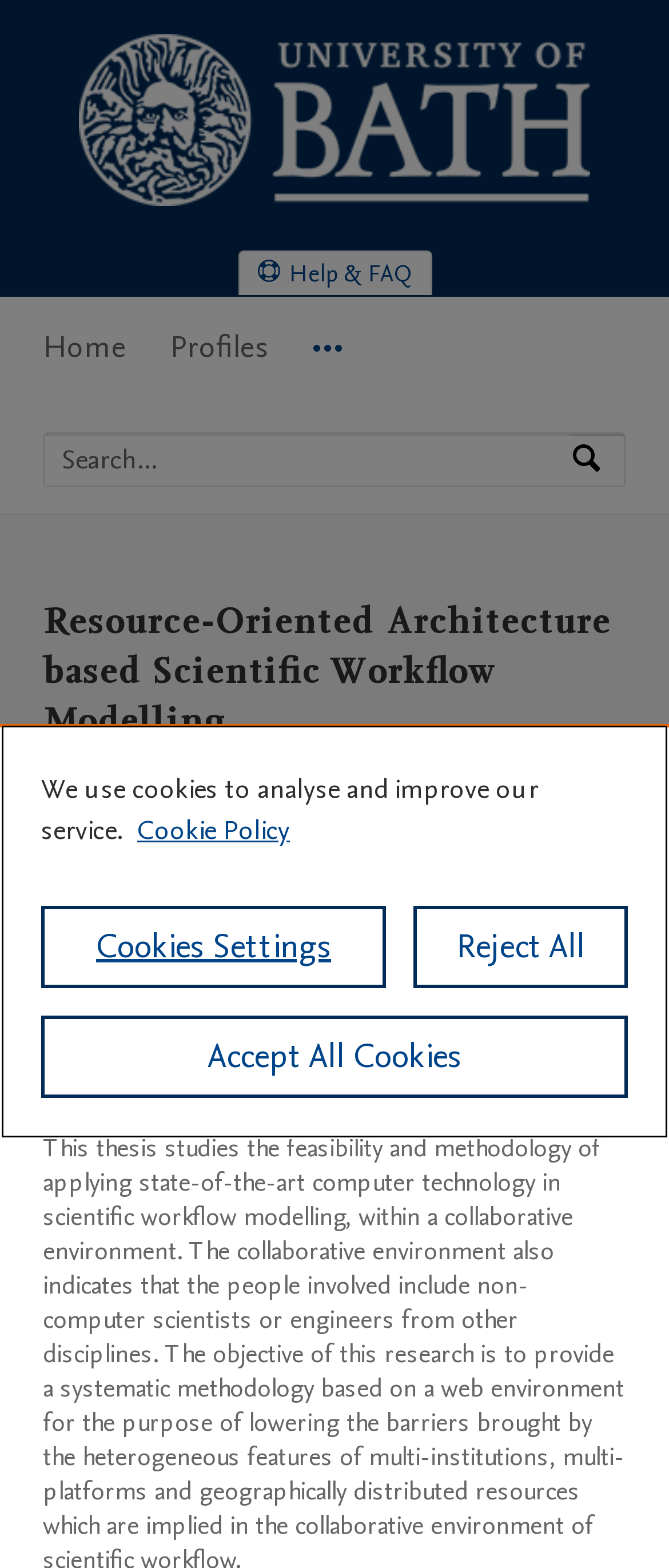Identify the bounding box coordinates of the area that should be clicked in order to complete the given instruction: "Get help and FAQ". The bounding box coordinates should be four float numbers between 0 and 1, i.e., [left, top, right, bottom].

[0.358, 0.161, 0.642, 0.188]